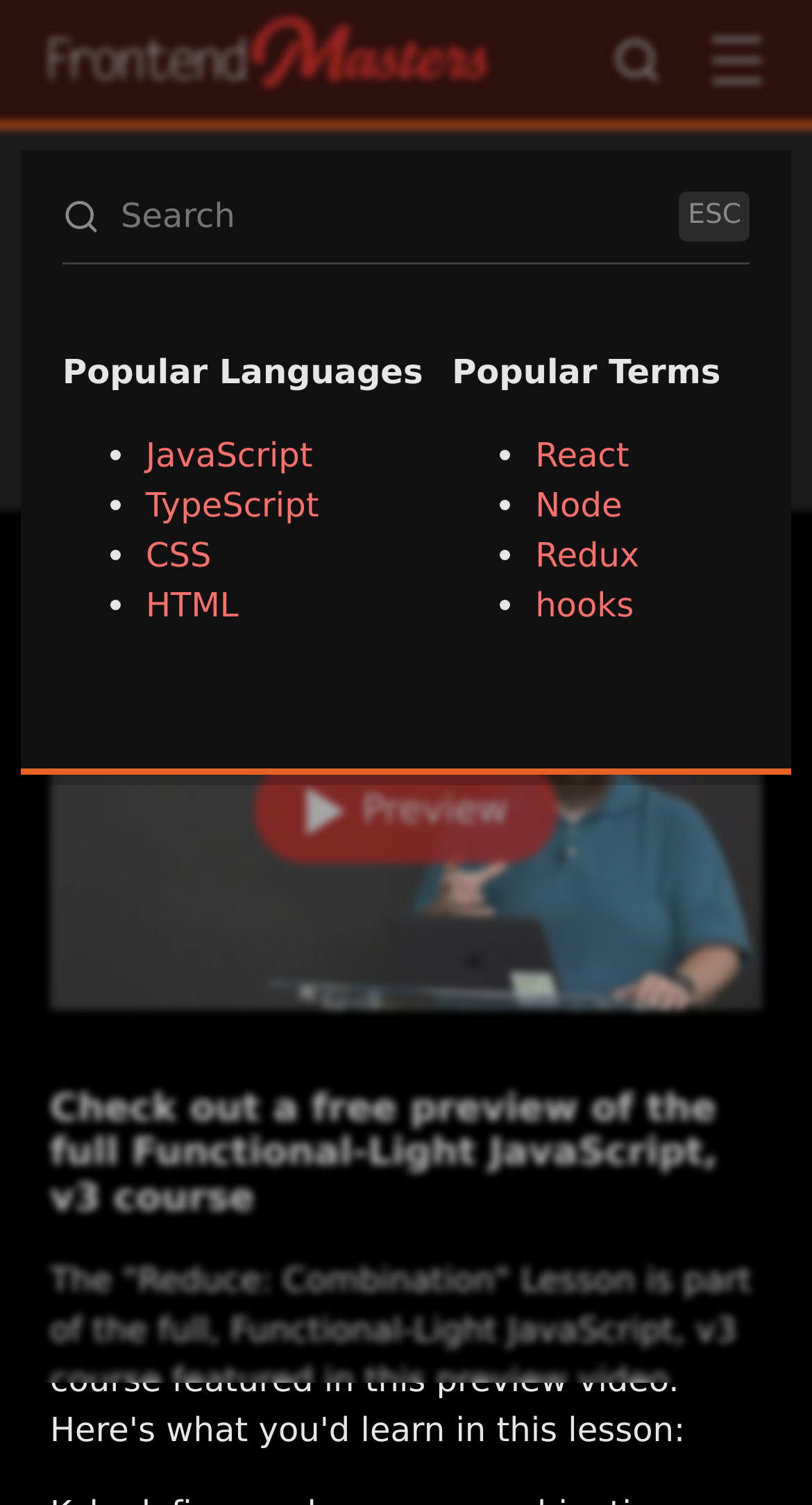Who is the author of the course?
Identify the answer in the screenshot and reply with a single word or phrase.

Kyle Simpson